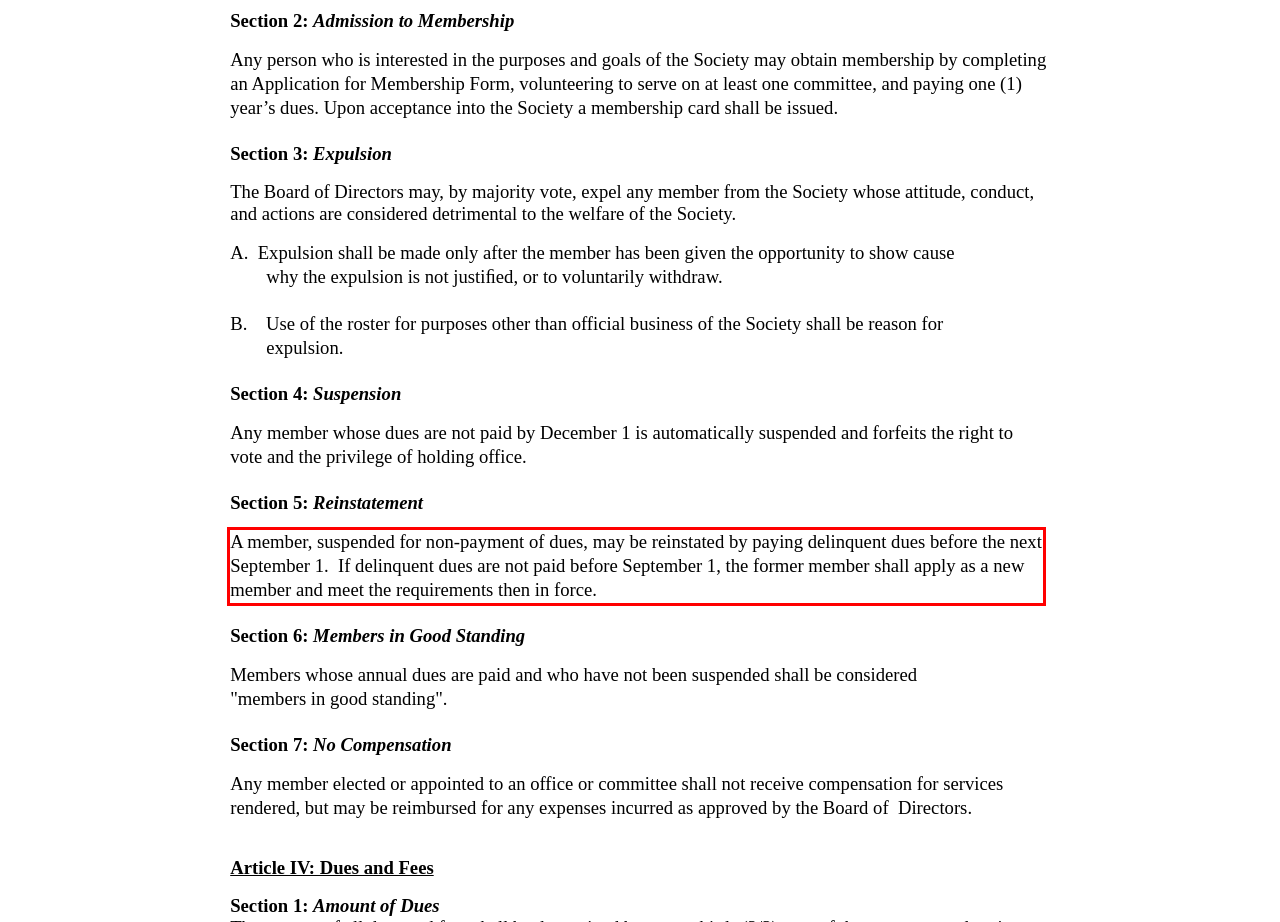Identify the text inside the red bounding box in the provided webpage screenshot and transcribe it.

A member, suspended for non-payment of dues, may be reinstated by paying delinquent dues before the next September 1. If delinquent dues are not paid before September 1, the former member shall apply as a new member and meet the requirements then in force.